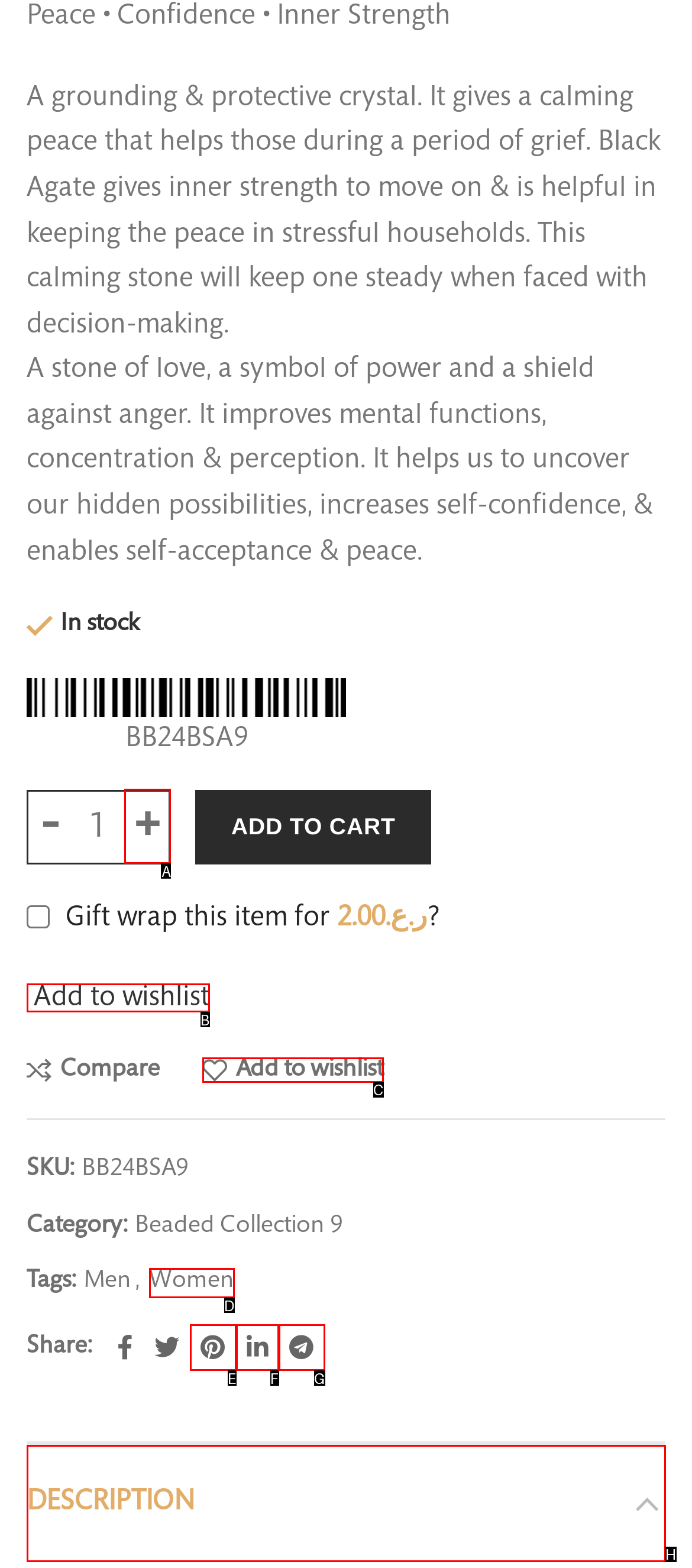Based on the element description: Main Menu, choose the HTML element that matches best. Provide the letter of your selected option.

None